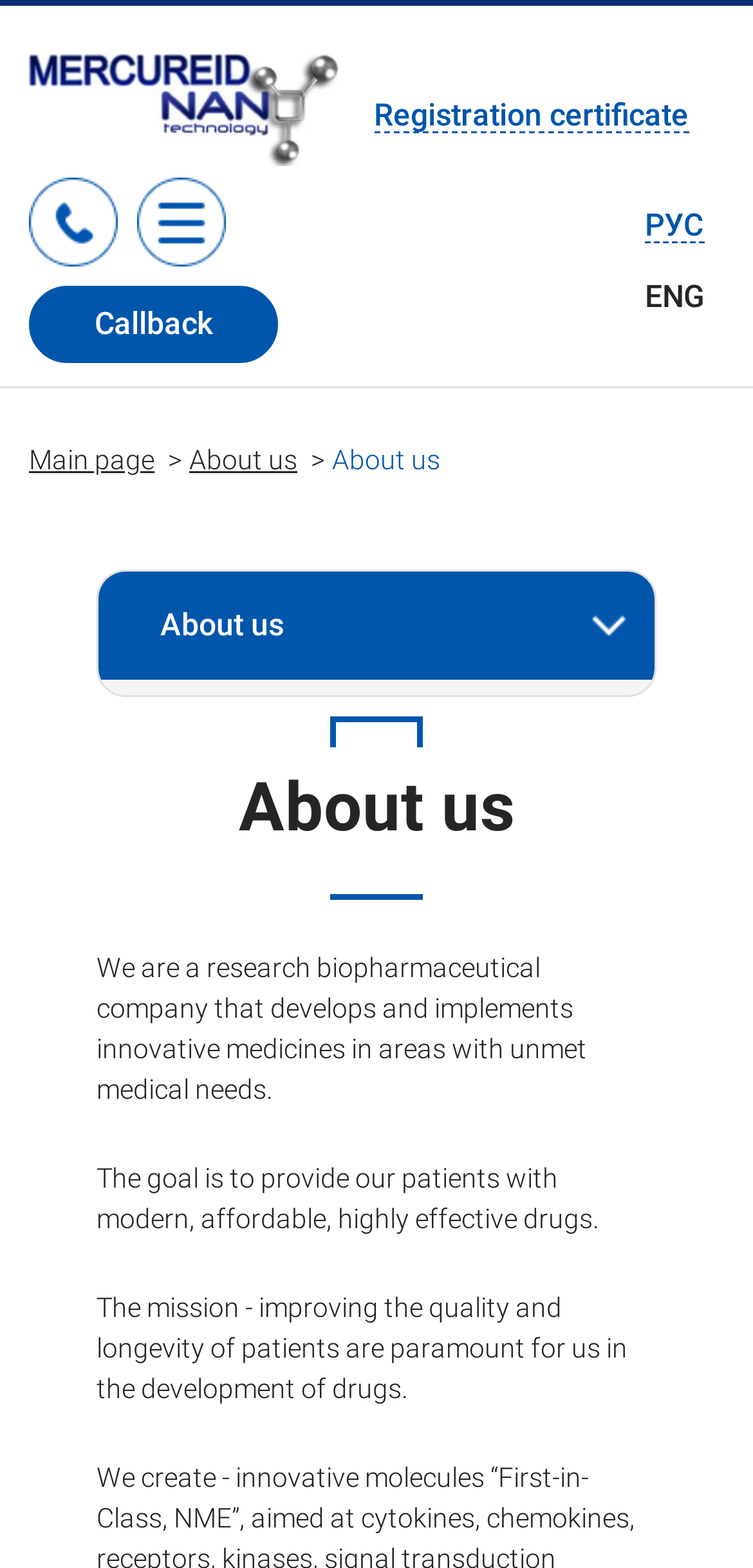What is the company's focus area?
Could you answer the question with a detailed and thorough explanation?

Based on the meta description 'Mercureid Biopharmaceutical Company. Innovative design. New cancer treatment molecules', it is clear that the company's focus area is cancer treatment.